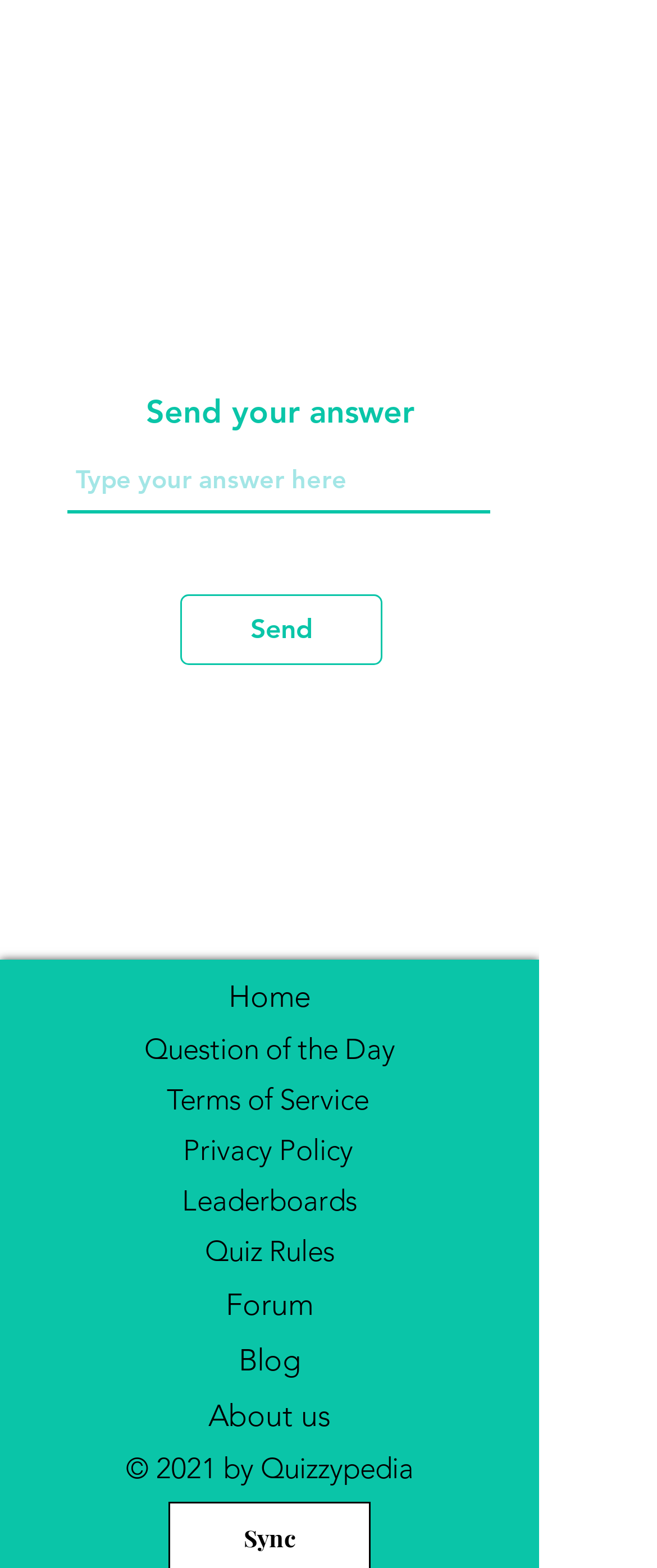Determine the bounding box coordinates (top-left x, top-left y, bottom-right x, bottom-right y) of the UI element described in the following text: My account

None